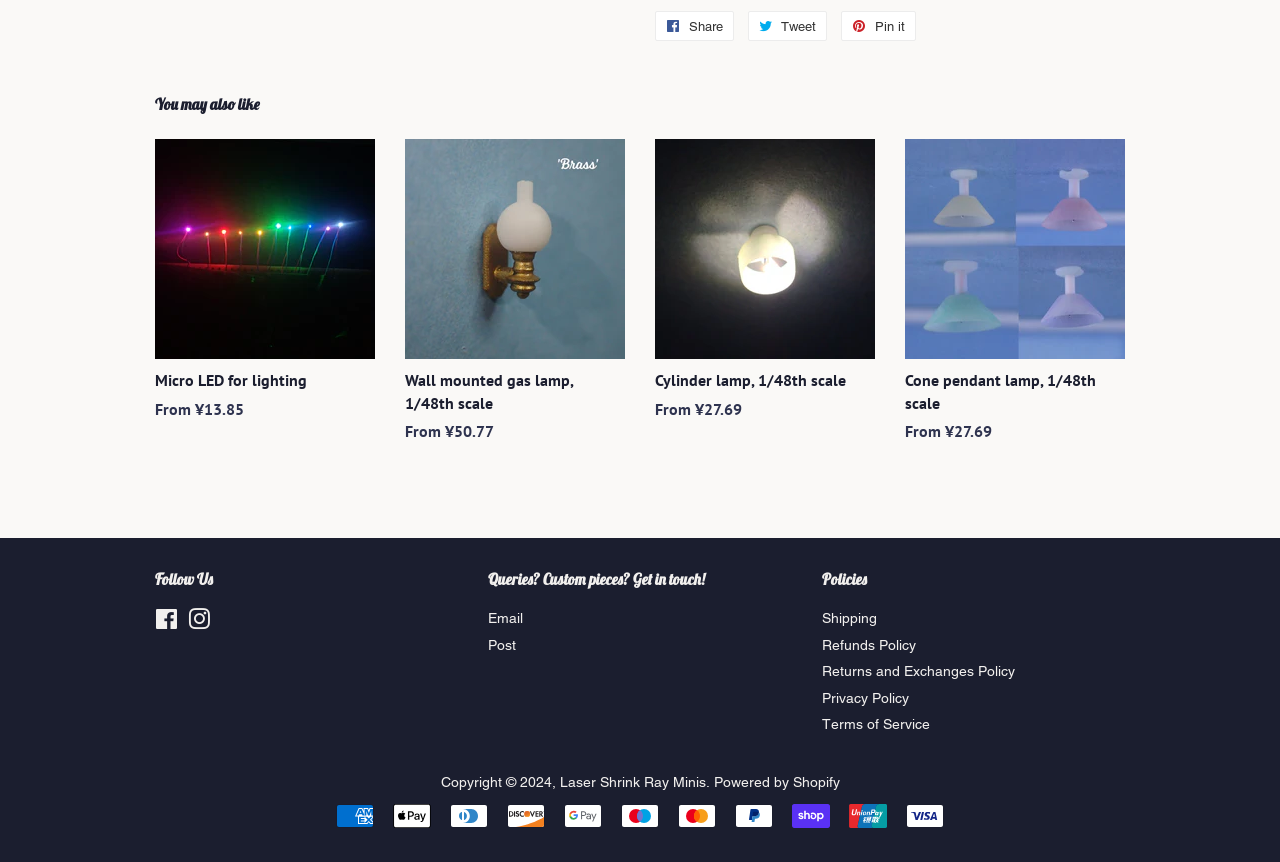Bounding box coordinates are to be given in the format (top-left x, top-left y, bottom-right x, bottom-right y). All values must be floating point numbers between 0 and 1. Provide the bounding box coordinate for the UI element described as: Privacy Policy

[0.642, 0.8, 0.71, 0.819]